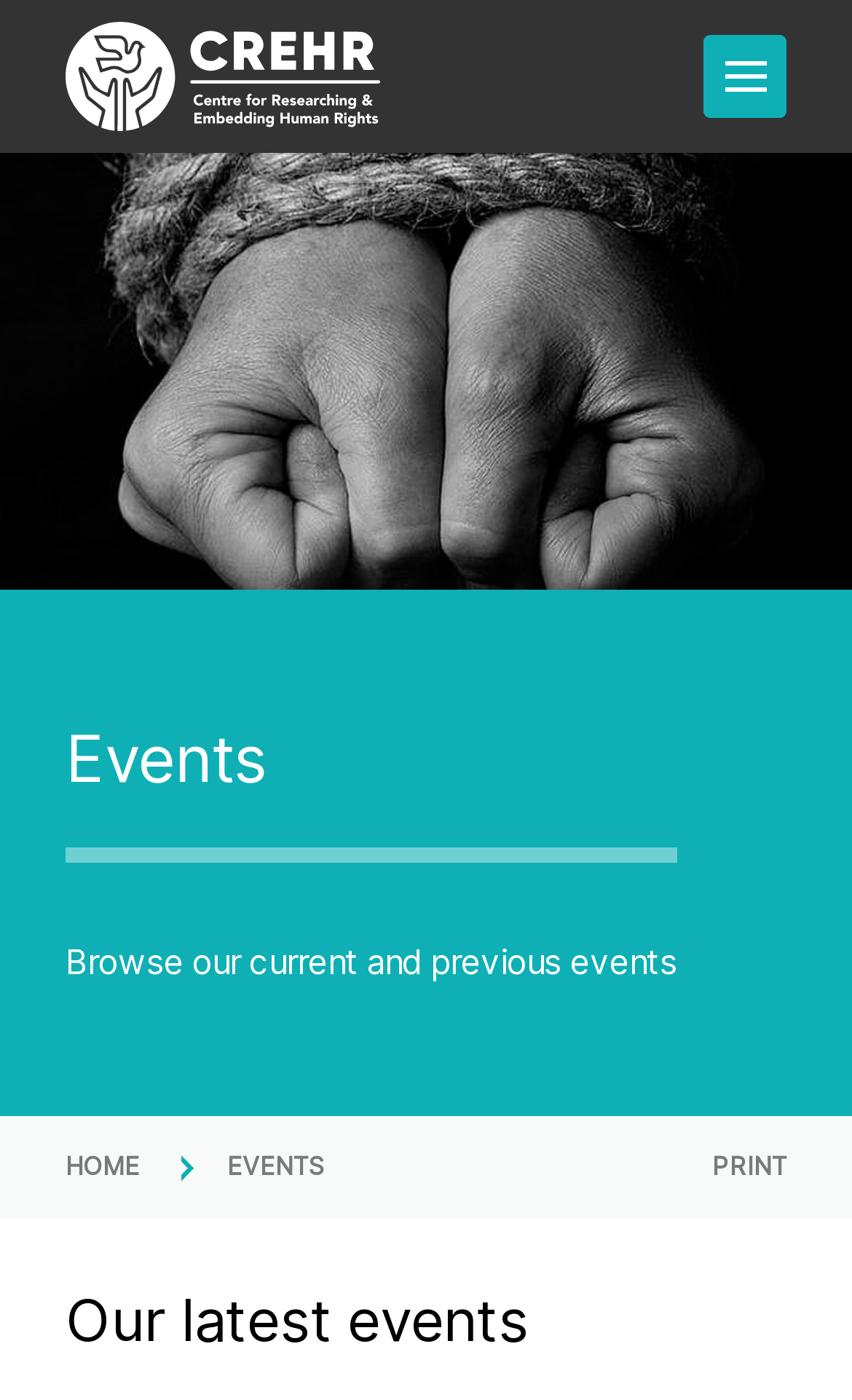Determine the bounding box for the described UI element: "Events".

[0.267, 0.822, 0.382, 0.844]